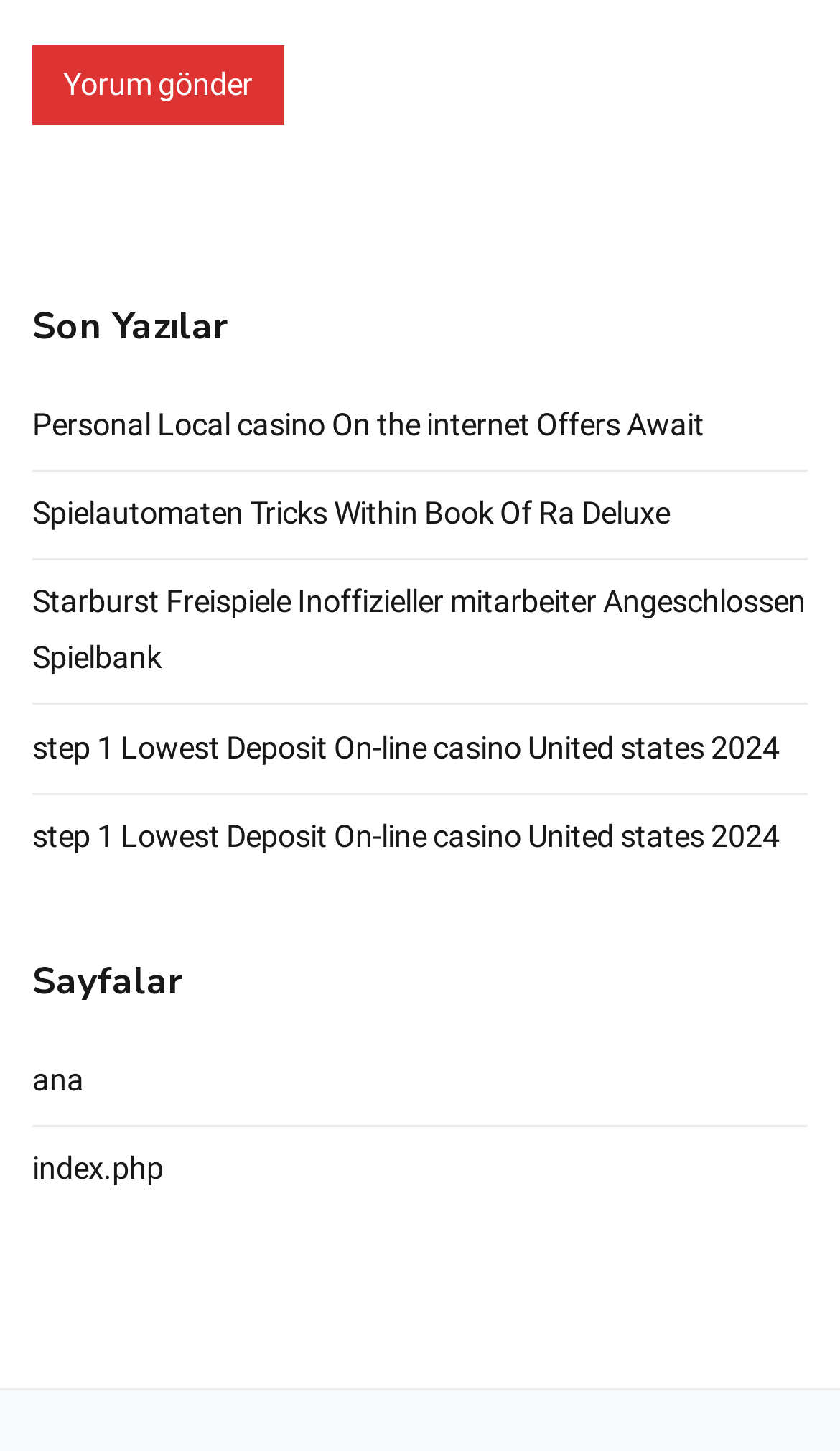Answer the following in one word or a short phrase: 
How many links are under 'Son Yazılar'?

5